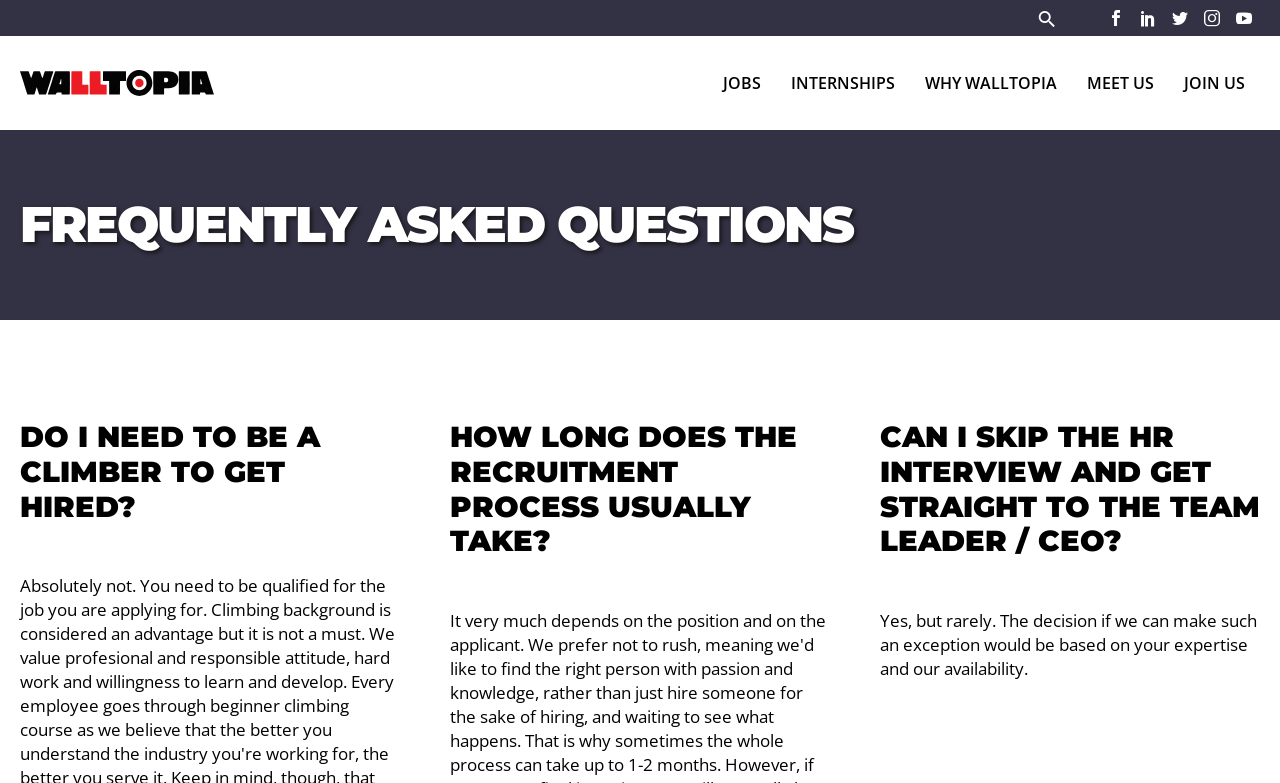Using the format (top-left x, top-left y, bottom-right x, bottom-right y), provide the bounding box coordinates for the described UI element. All values should be floating point numbers between 0 and 1: Why Walltopia

[0.711, 0.046, 0.838, 0.166]